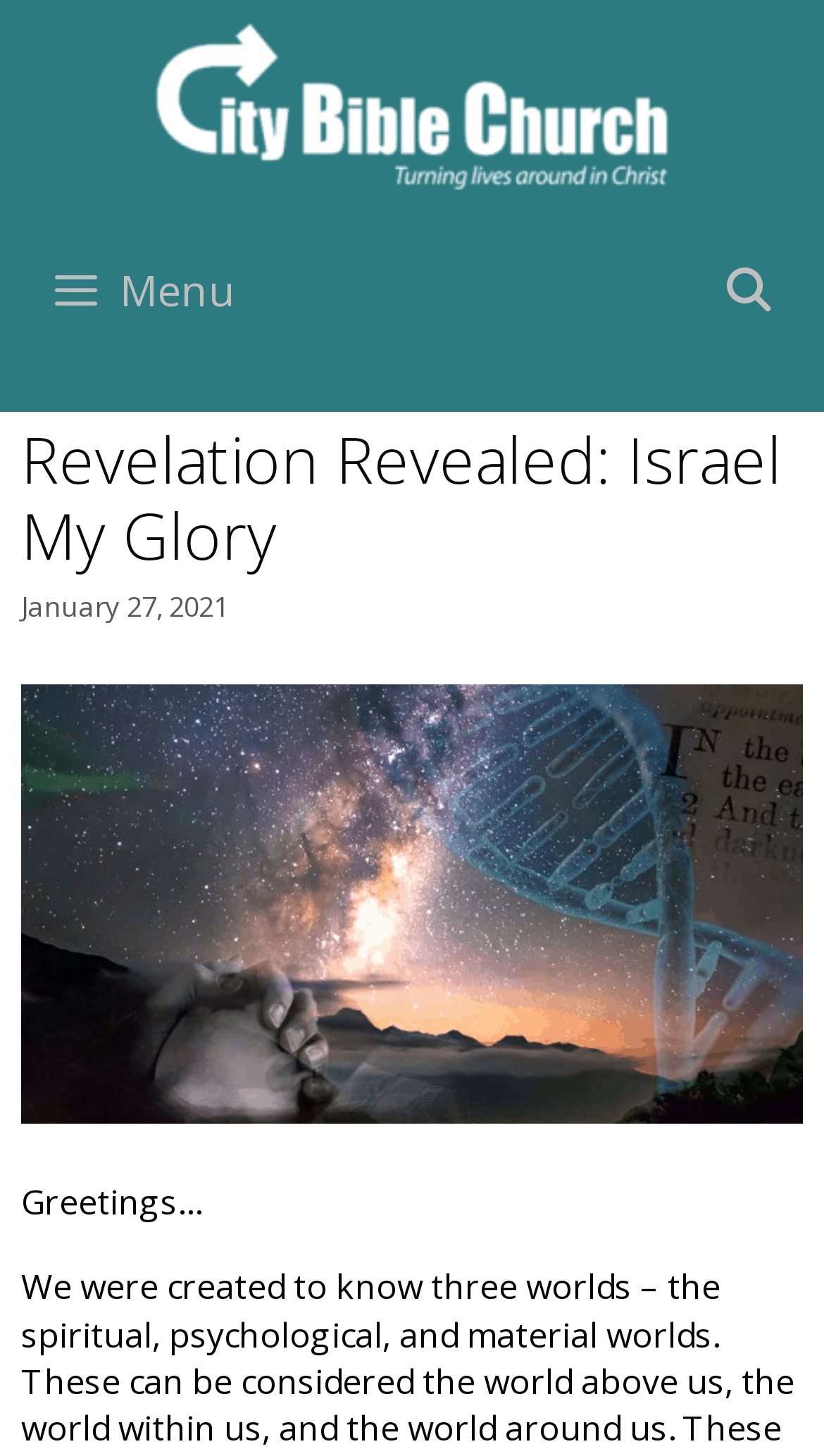What is the purpose of the button with a menu icon?
Using the image as a reference, give a one-word or short phrase answer.

To open the primary menu